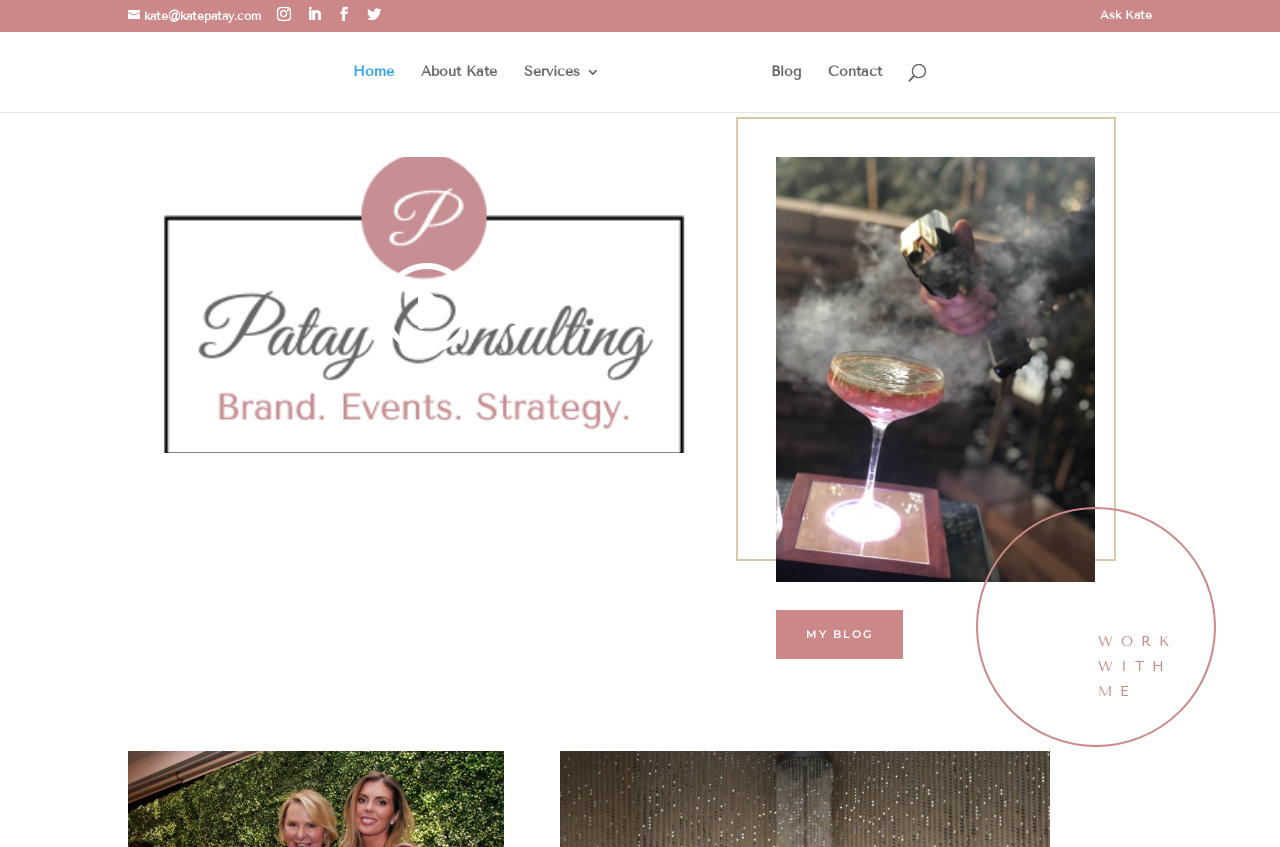What is the text on the button to the right of the video time scrubber?
Using the image provided, answer with just one word or phrase.

show more media controls